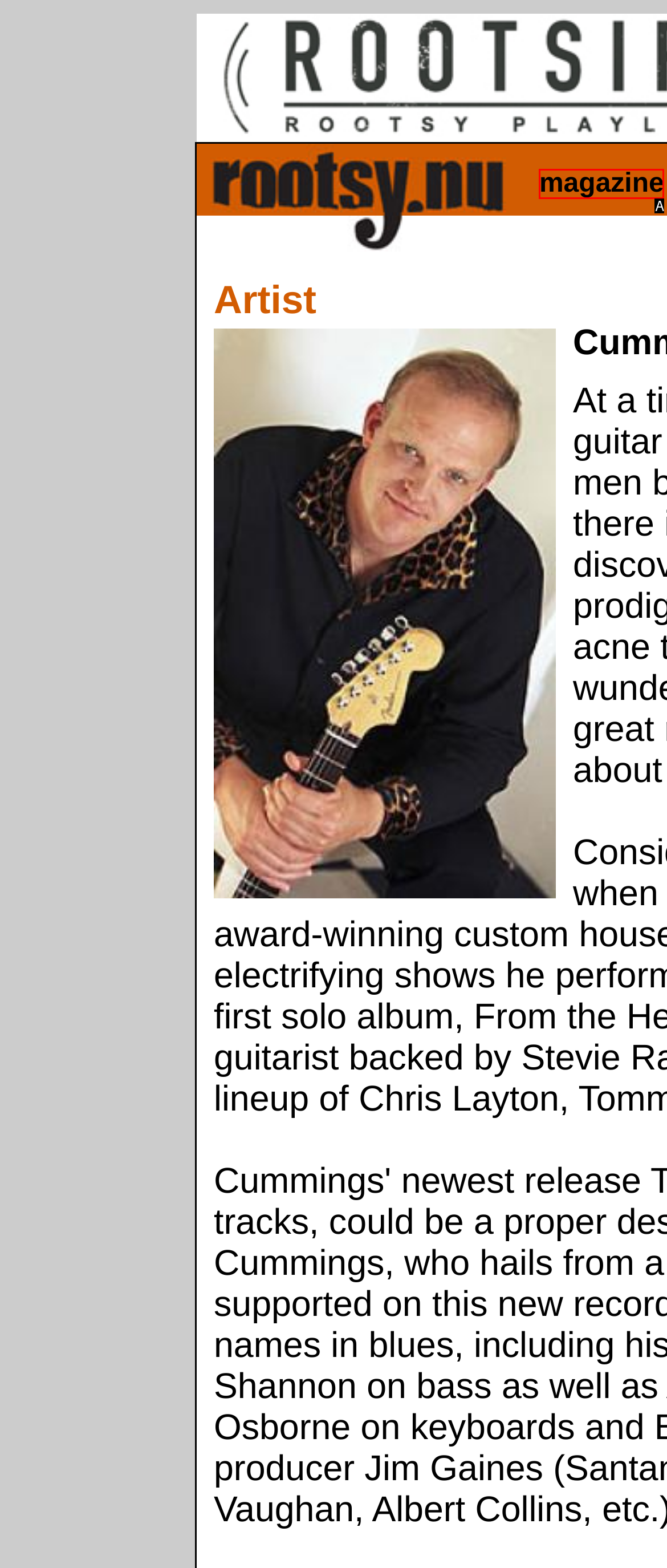Given the description: magazine
Identify the letter of the matching UI element from the options.

A